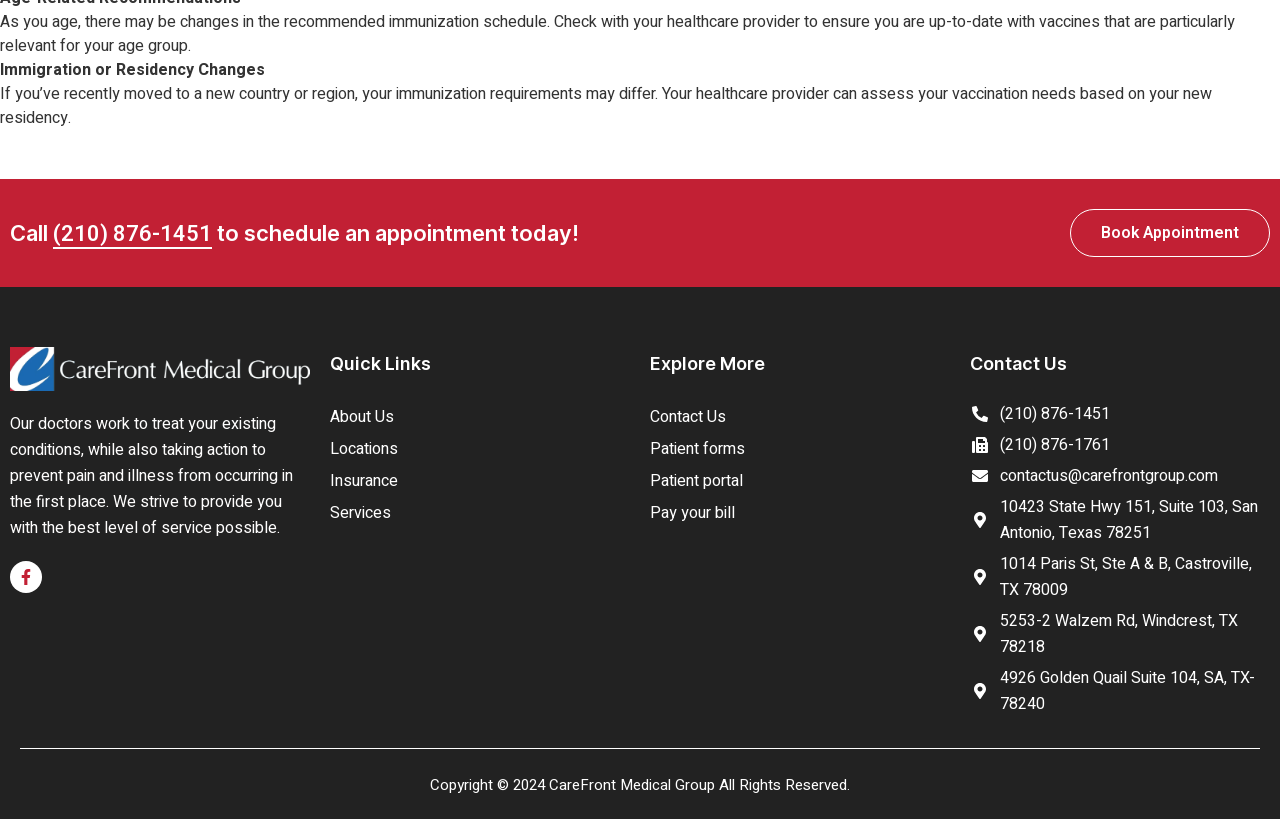Identify the bounding box coordinates of the area you need to click to perform the following instruction: "Call the phone number to schedule an appointment".

[0.008, 0.266, 0.659, 0.303]